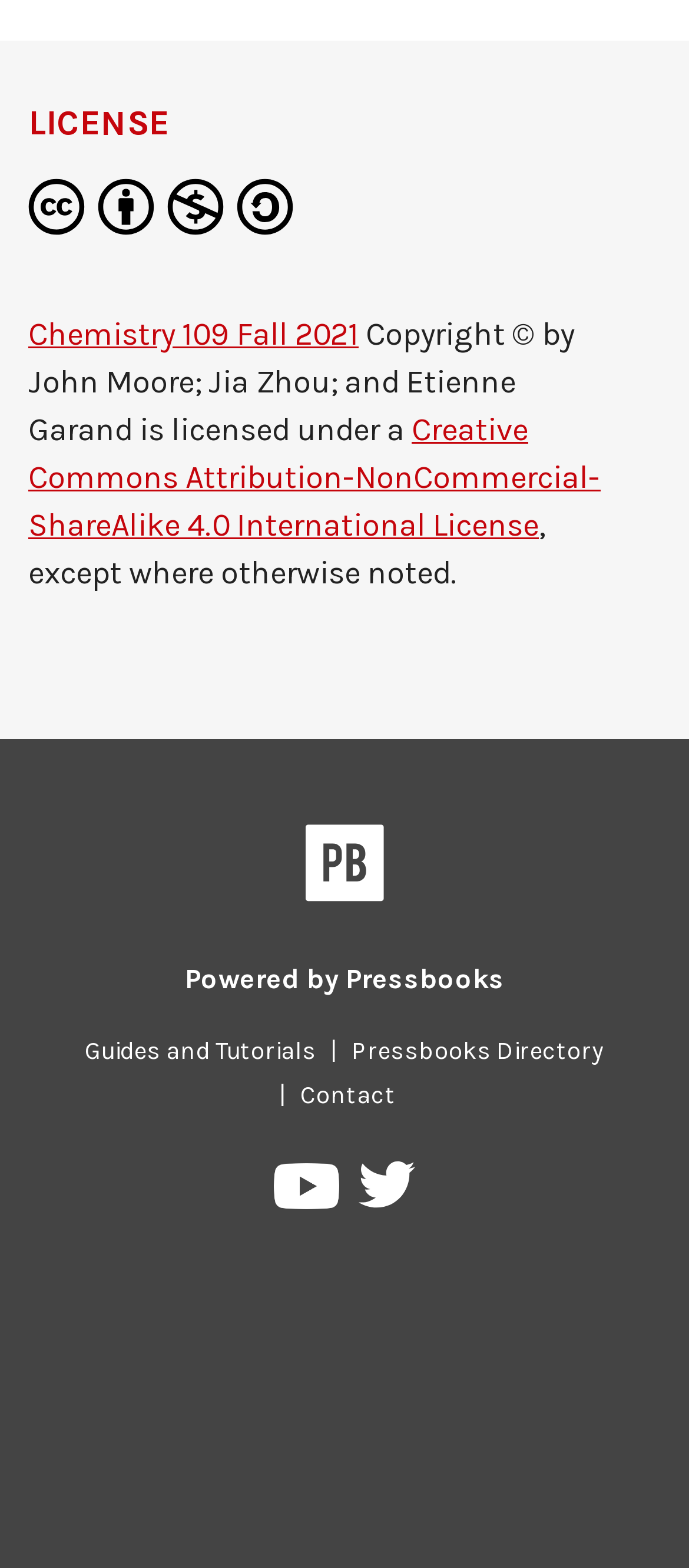Find the bounding box coordinates corresponding to the UI element with the description: "parent_node: Powered by Pressbooks title="Pressbooks"". The coordinates should be formatted as [left, top, right, bottom], with values as floats between 0 and 1.

[0.442, 0.526, 0.558, 0.584]